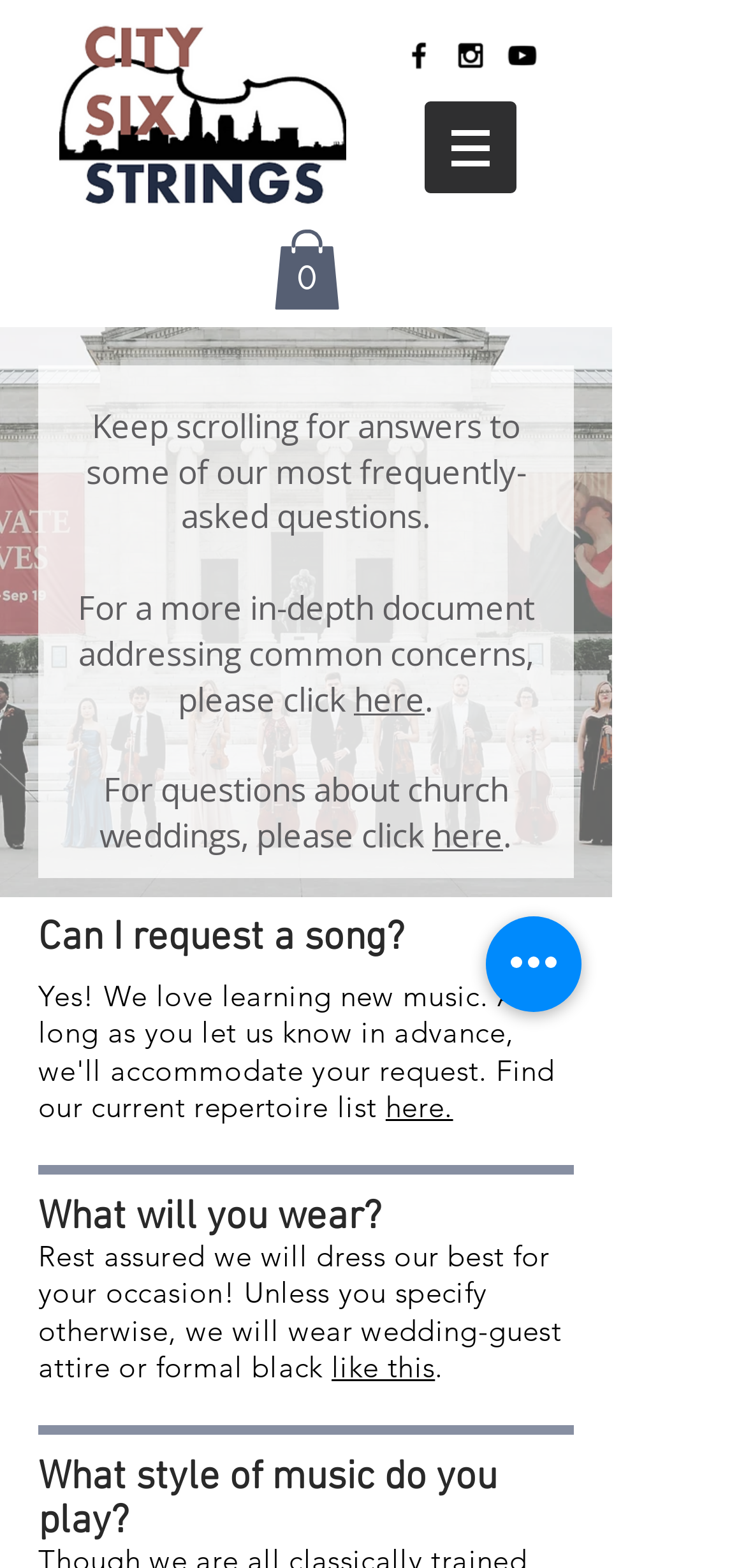Give a complete and precise description of the webpage's appearance.

This webpage is about City Six Strings' FAQ page. At the top, there is a social bar with three icons: Facebook, Instagram, and YouTube, aligned horizontally and centered. Below the social bar, there is a navigation menu labeled "Site" with a dropdown button. To the left of the navigation menu, there is a cart icon with a label "Cart with 0 items". 

On the left side of the page, there is a large image taking up most of the vertical space. Above the image, there is a heading that introduces the FAQ section, explaining that it answers some frequently-asked questions and provides links to more in-depth documents. 

Below the introduction, there are three sections of FAQs, each with a heading and a brief answer. The first section is about requesting a song, the second is about the attire of the musicians, and the third is about the style of music they play. Each section has a link to more information. 

At the bottom of the page, there is a button labeled "Quick actions".